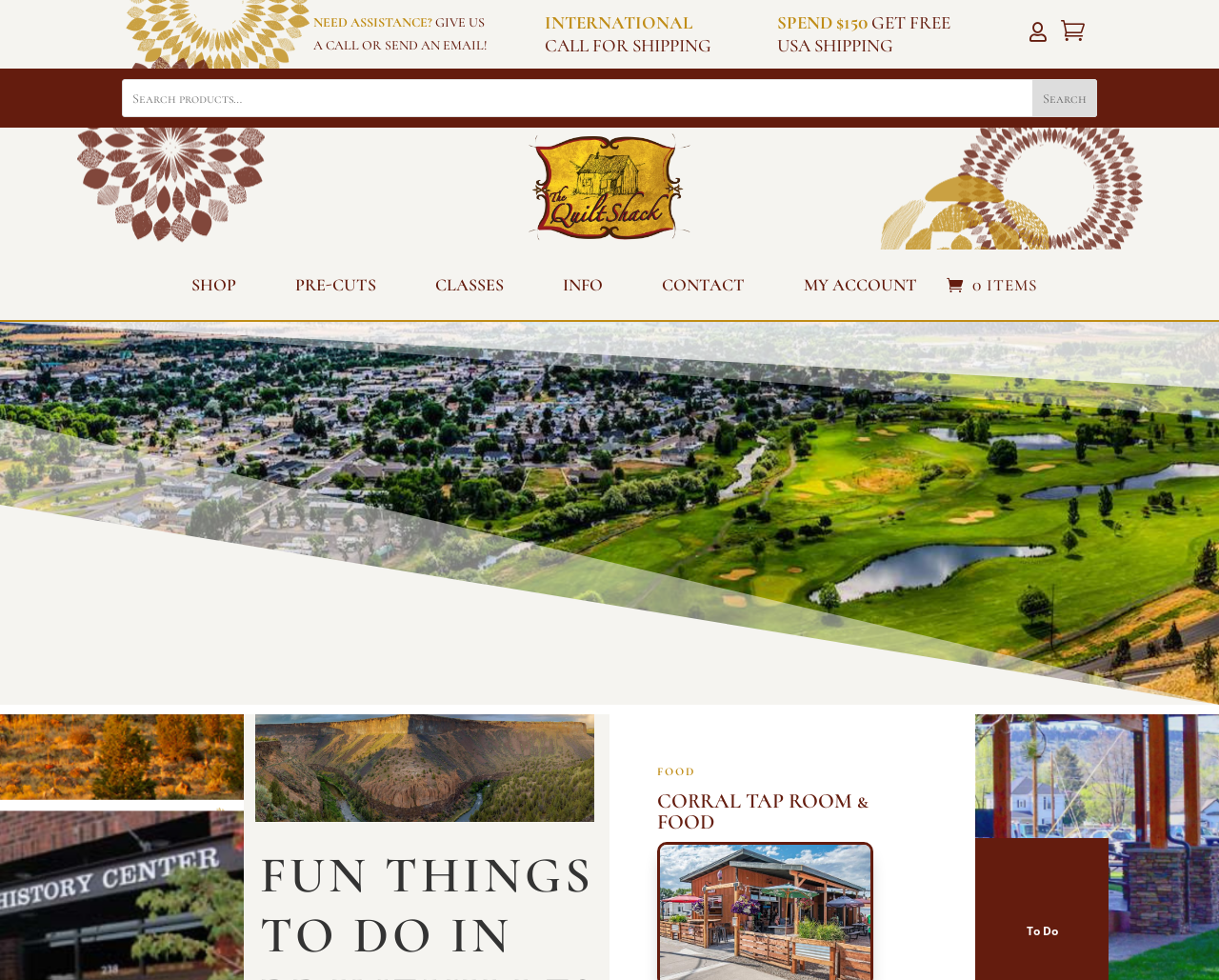Provide the bounding box coordinates for the UI element that is described by this text: "Contact". The coordinates should be in the form of four float numbers between 0 and 1: [left, top, right, bottom].

[0.527, 0.255, 0.626, 0.327]